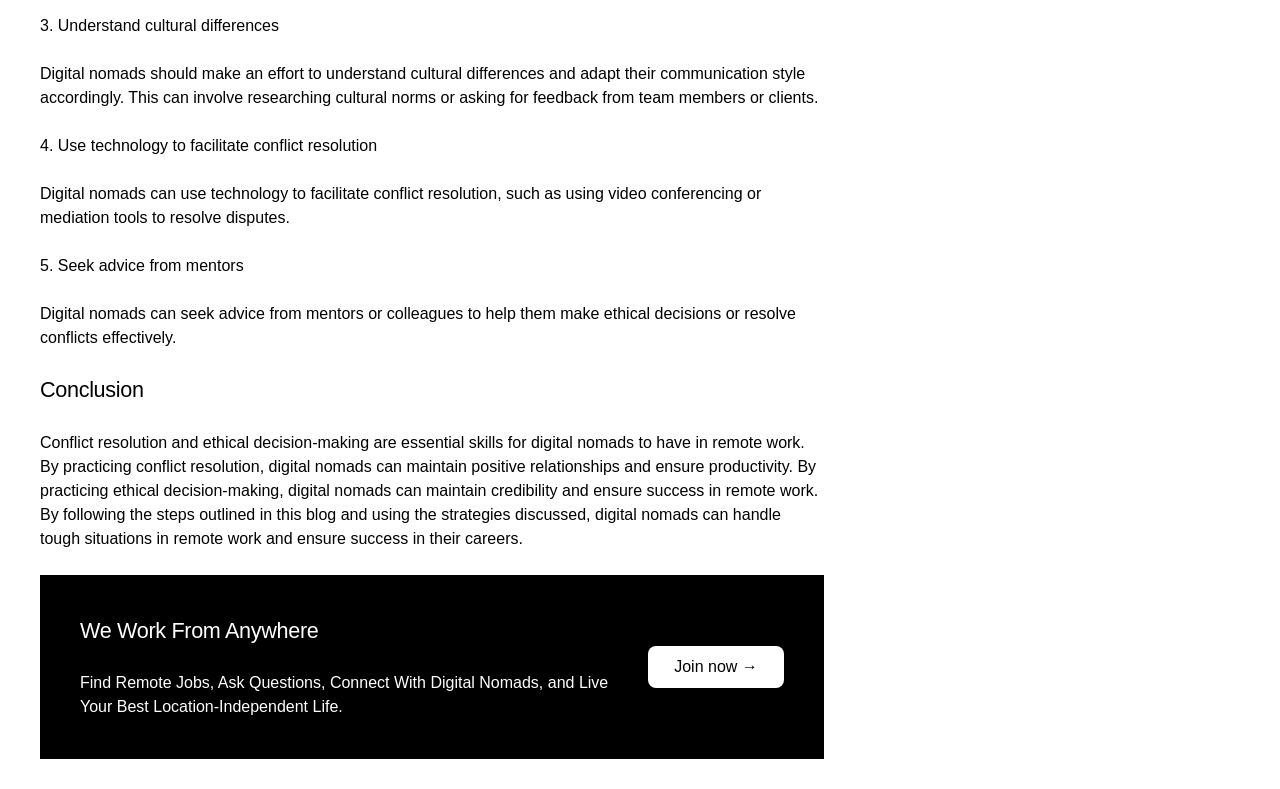What can digital nomads seek from mentors?
Make sure to answer the question with a detailed and comprehensive explanation.

Digital nomads can seek advice from mentors or colleagues to help them make ethical decisions or resolve conflicts effectively, as mentioned in the fifth tip.